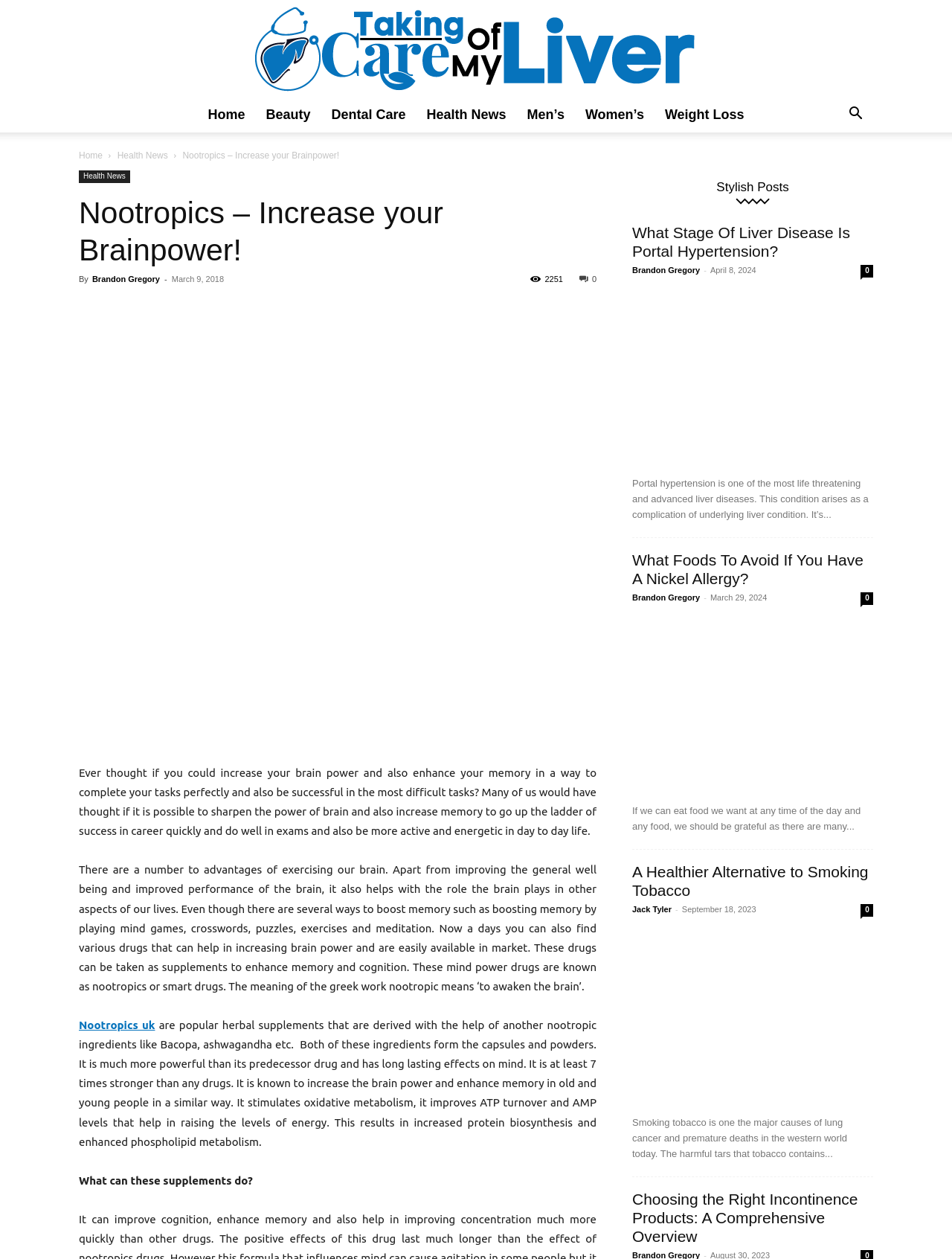Locate the bounding box coordinates of the area where you should click to accomplish the instruction: "Read the post about 'Choosing the Right Incontinence Products'".

[0.664, 0.852, 0.917, 0.896]